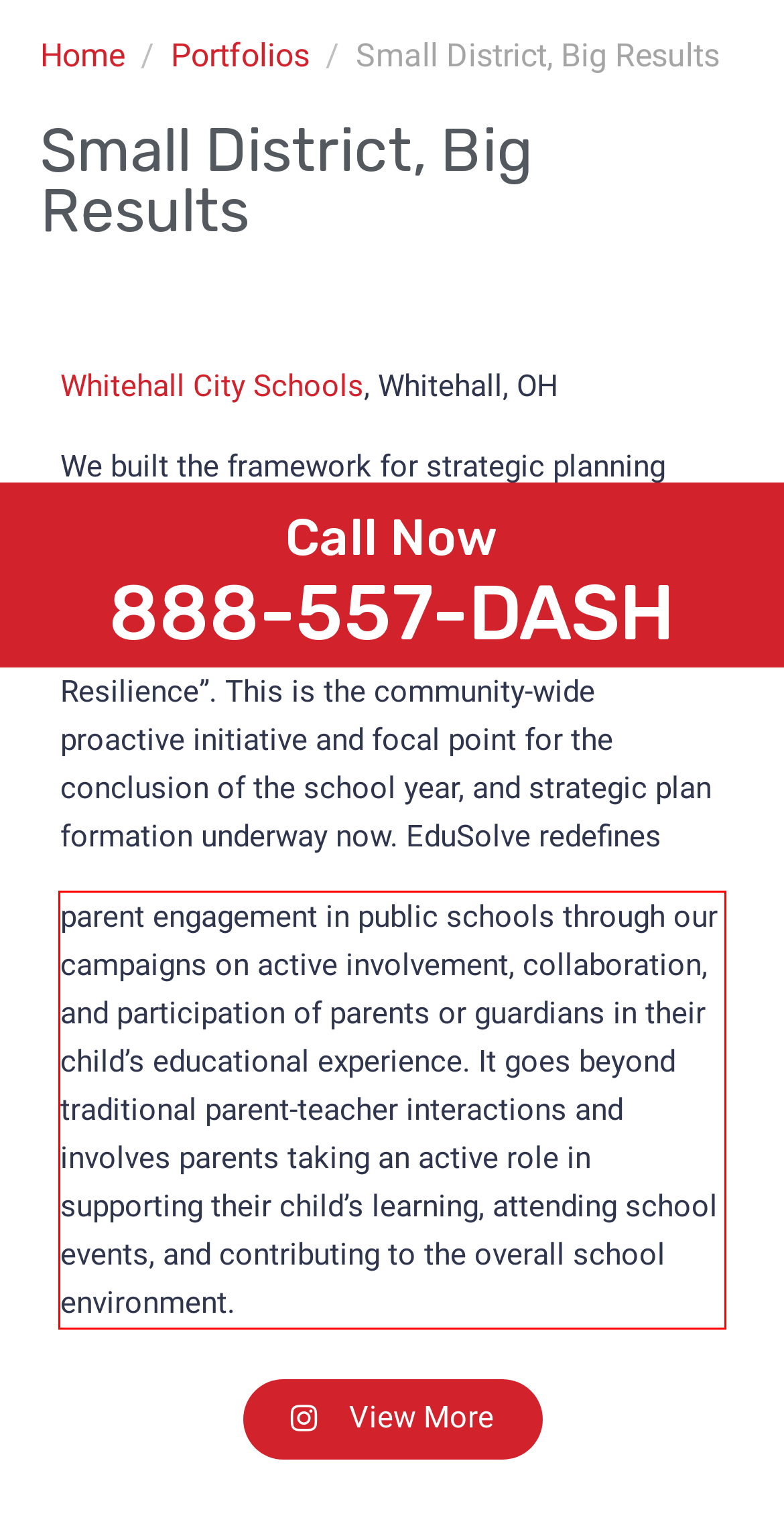Please examine the screenshot of the webpage and read the text present within the red rectangle bounding box.

parent engagement in public schools through our campaigns on active involvement, collaboration, and participation of parents or guardians in their child’s educational experience. It goes beyond traditional parent-teacher interactions and involves parents taking an active role in supporting their child’s learning, attending school events, and contributing to the overall school environment.